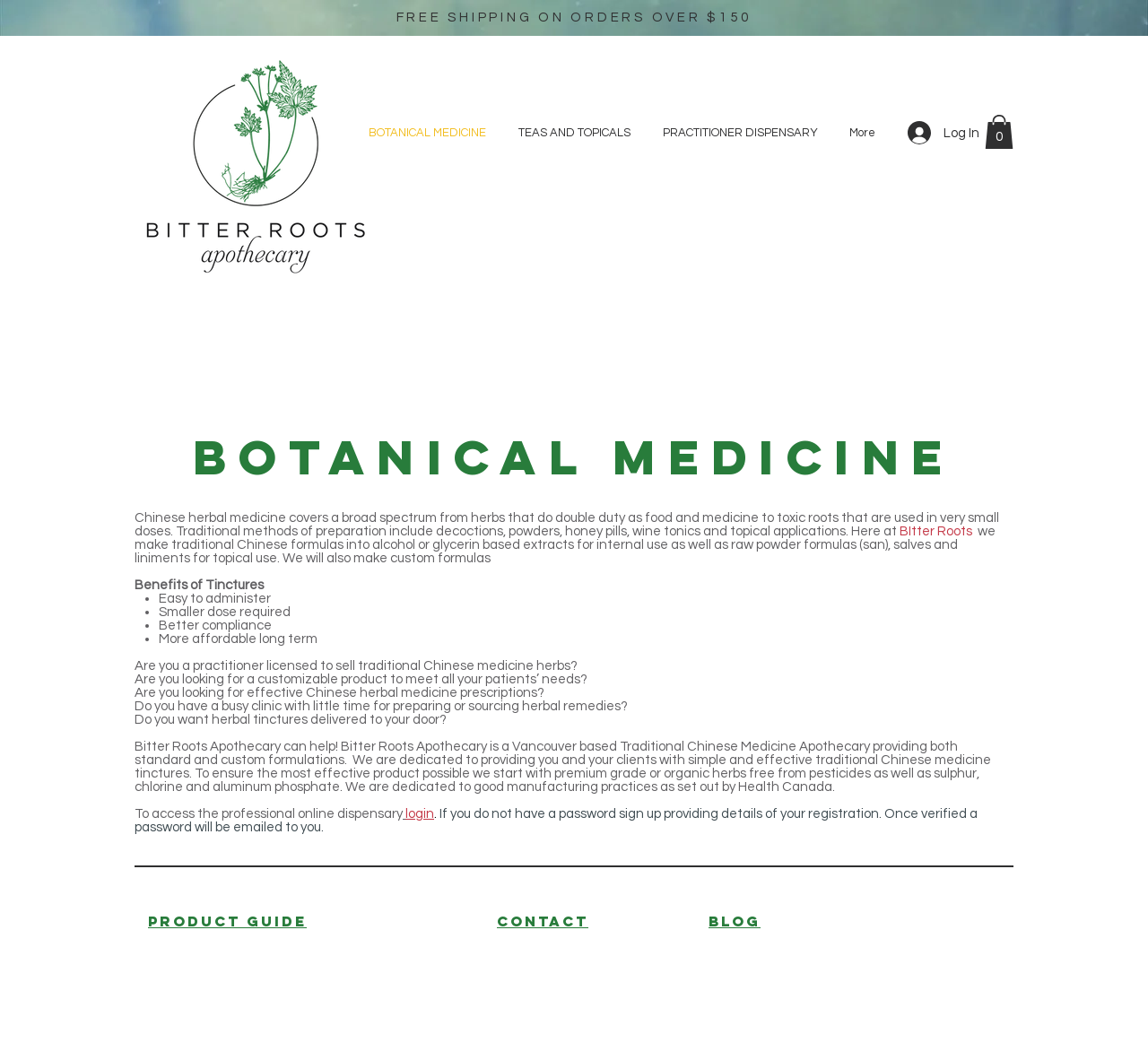Please use the details from the image to answer the following question comprehensively:
What is the name of the apothecary?

The website has a logo with the text 'Bitter Roots Logo.png' and the main heading says 'BOTANICAL MEDICINE | Bitter Roots Apothecary', which suggests that the name of the apothecary is Bitter Roots Apothecary.